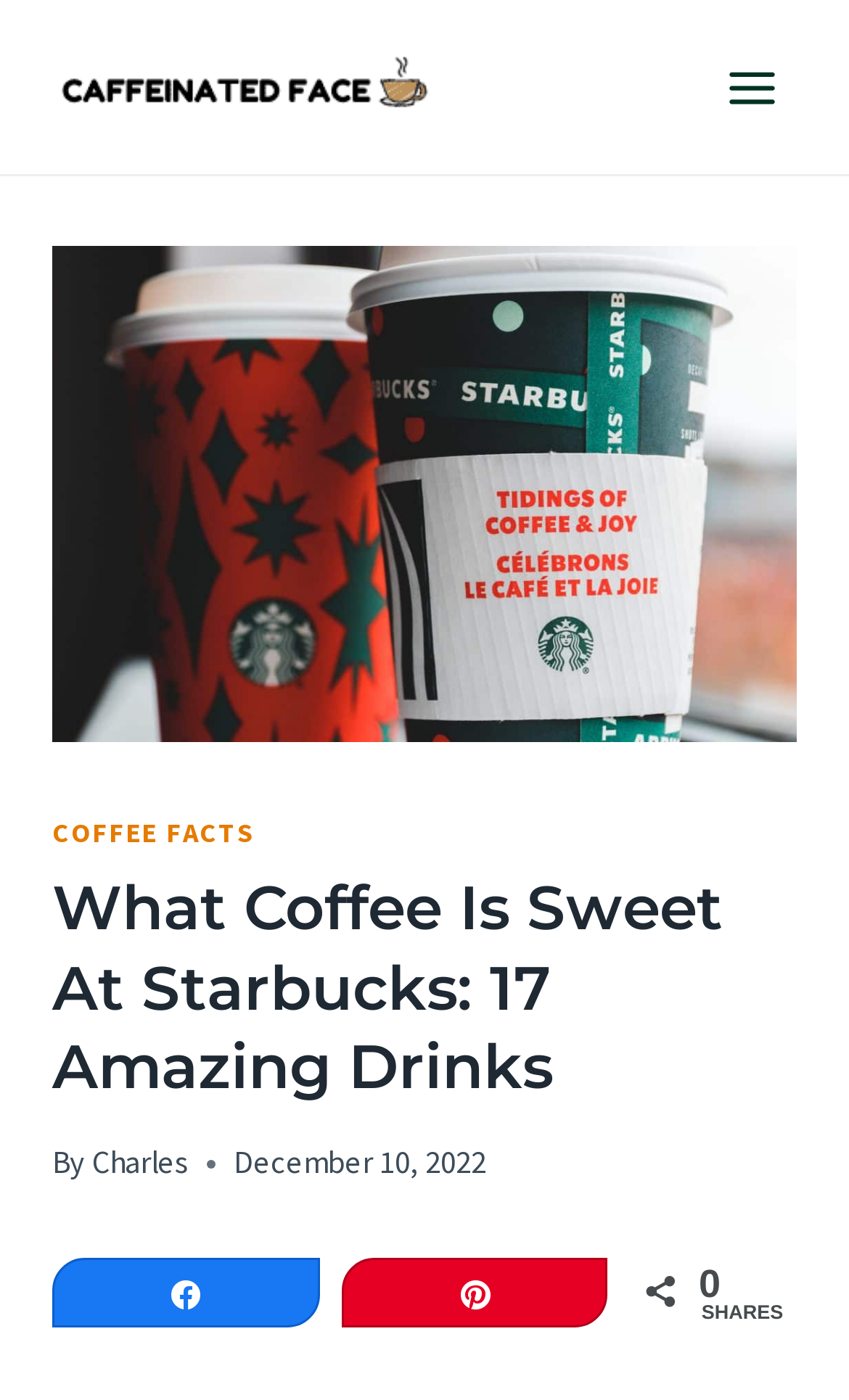Given the element description Toggle Menu, identify the bounding box coordinates for the UI element on the webpage screenshot. The format should be (top-left x, top-left y, bottom-right x, bottom-right y), with values between 0 and 1.

[0.831, 0.034, 0.938, 0.09]